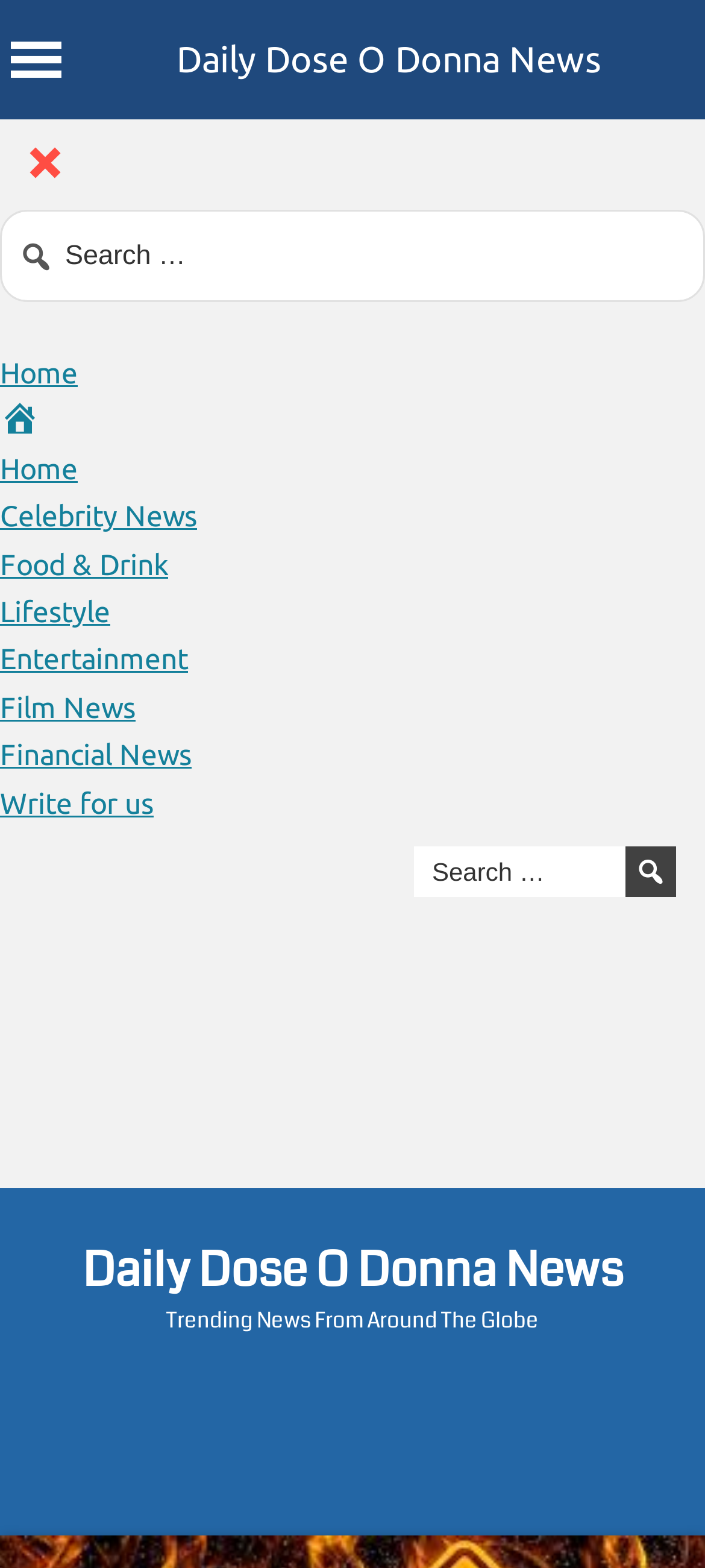Predict the bounding box of the UI element based on the description: "Daily Dose O Donna News". The coordinates should be four float numbers between 0 and 1, formatted as [left, top, right, bottom].

[0.117, 0.789, 0.883, 0.832]